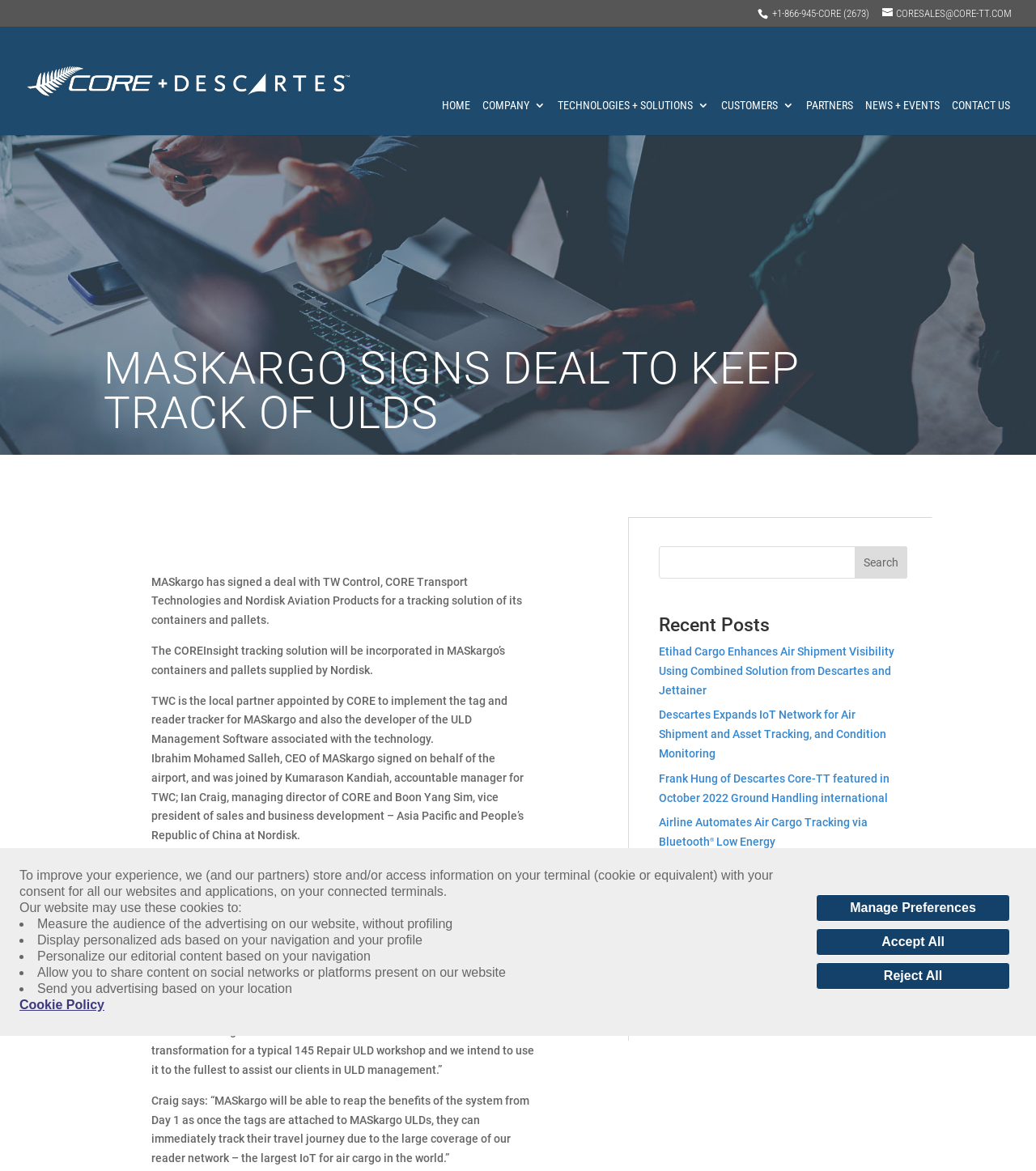Using the image as a reference, answer the following question in as much detail as possible:
What is the name of the company that developed the ULD Management Software?

I found the answer by reading the article on the webpage, which mentions that TWC is the local partner appointed by CORE to implement the tag and reader tracker for MASkargo and also the developer of the ULD Management Software associated with the technology.